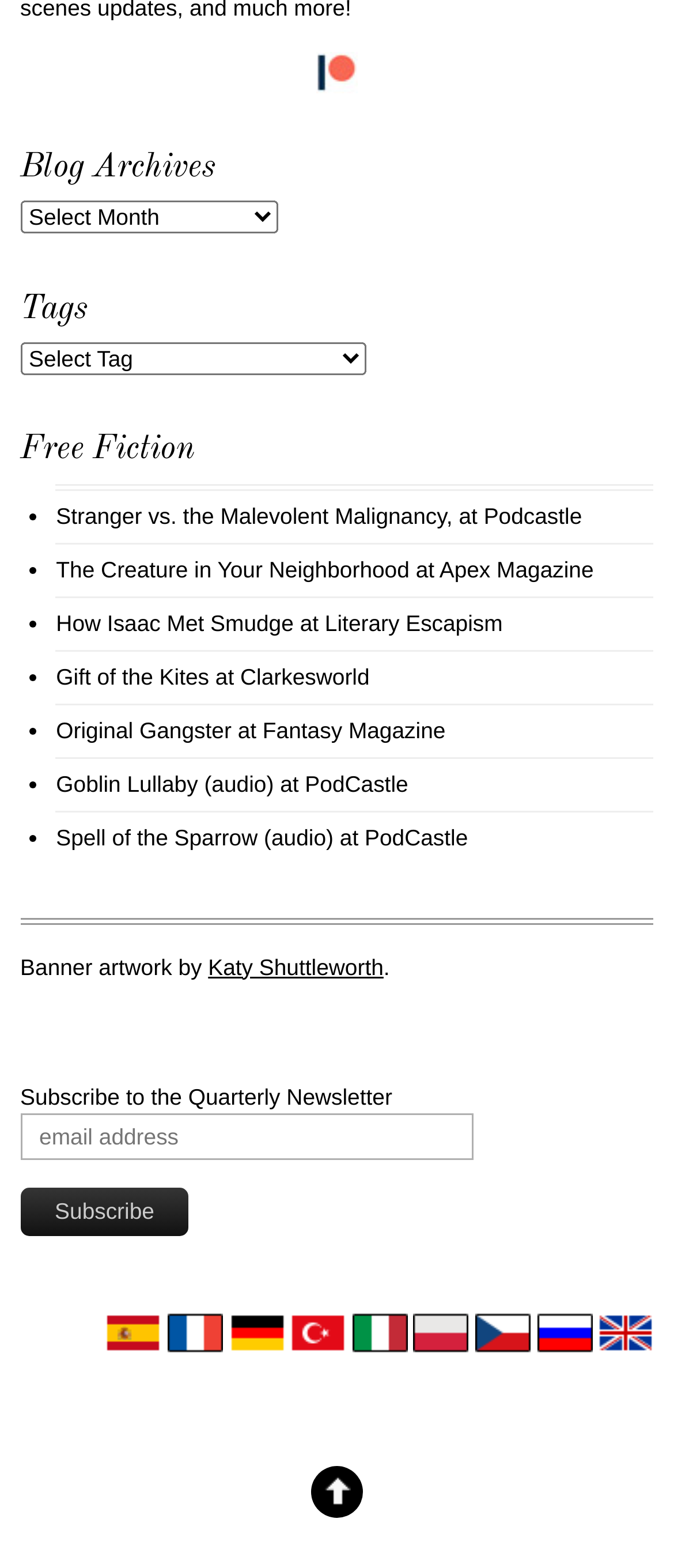Identify the bounding box coordinates of the region that needs to be clicked to carry out this instruction: "Click the 'Subscribe' button". Provide these coordinates as four float numbers ranging from 0 to 1, i.e., [left, top, right, bottom].

[0.03, 0.757, 0.28, 0.789]